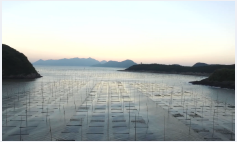Offer an in-depth caption of the image, mentioning all notable aspects.

The image captures a serene coastal scene in Xiapu, showcasing a vast expanse of water where fishermen are actively harvesting seaweed. In the foreground, thin poles are arranged in a grid pattern, indicating the cultivation of laver, a seasonal delicacy renowned in the region. The tranquil setting is accentuated by the soft hues of twilight, with mountains in the background silhouetted against the fading light. This picturesque moment highlights the bustling activity of the fishing village as well as the natural beauty of Xiapu, a place celebrated for its fresh and nutritious seafood.